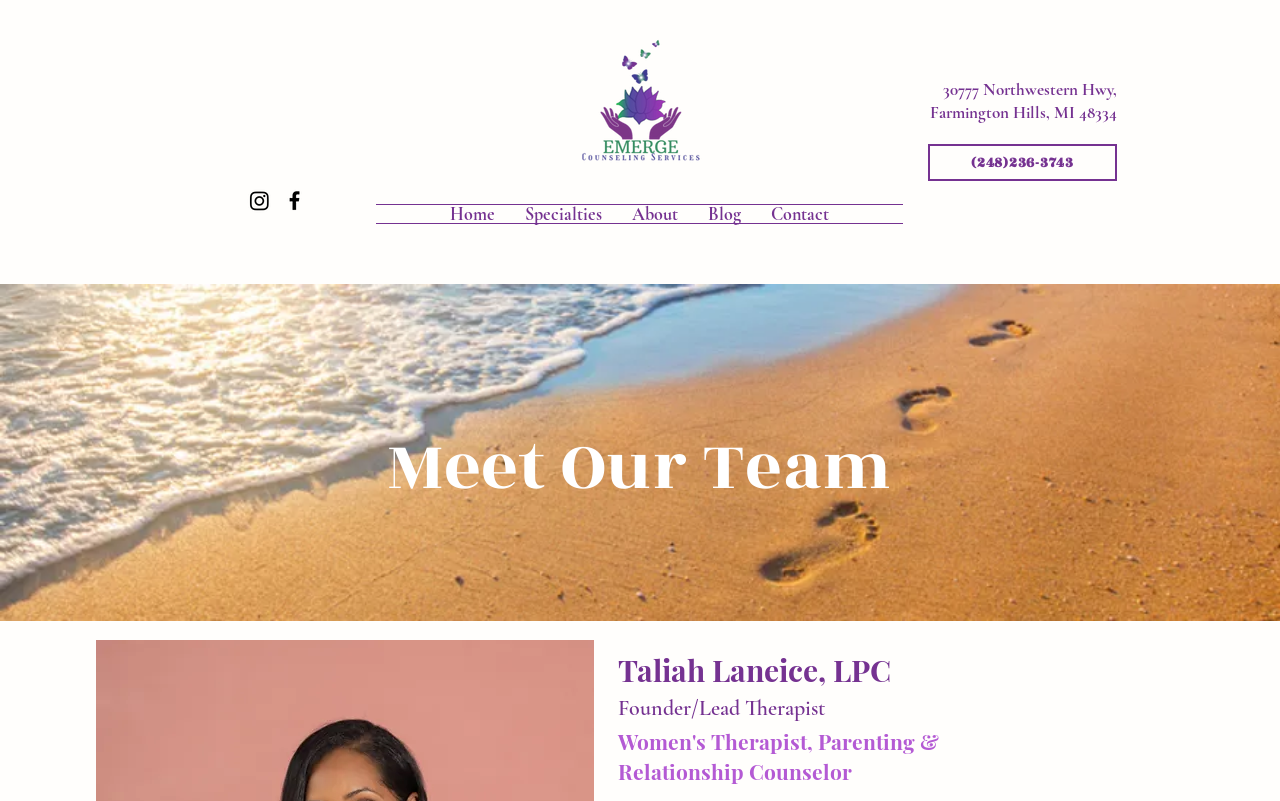Using the provided element description: "aria-label="Instagram"", determine the bounding box coordinates of the corresponding UI element in the screenshot.

[0.193, 0.235, 0.212, 0.266]